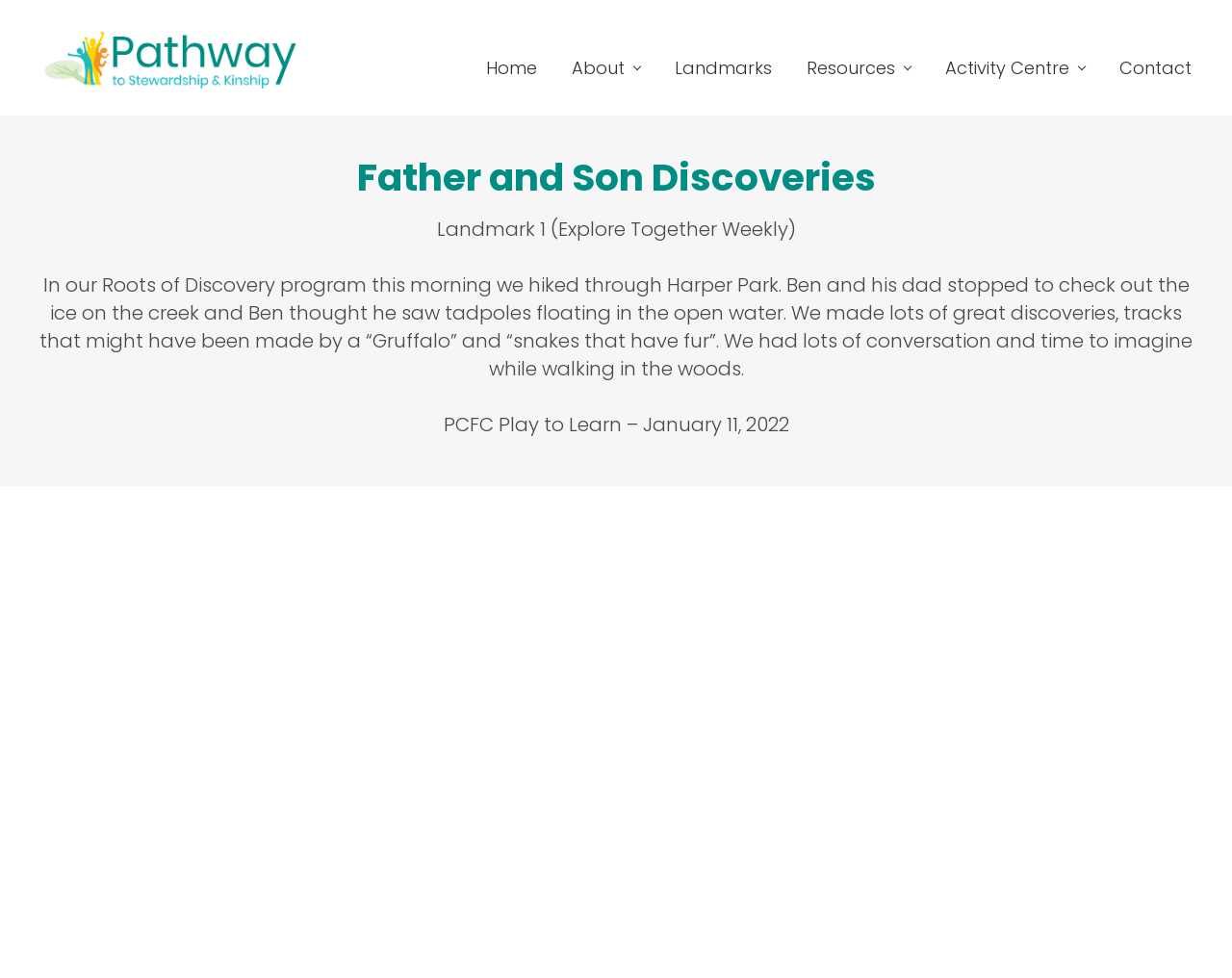Carefully examine the image and provide an in-depth answer to the question: What is the location where Ben and his dad hiked?

I found the answer by reading the text in the StaticText element with the OCR text 'In our Roots of Discovery program this morning we hiked through Harper Park...'. The text mentions the location where Ben and his dad hiked.